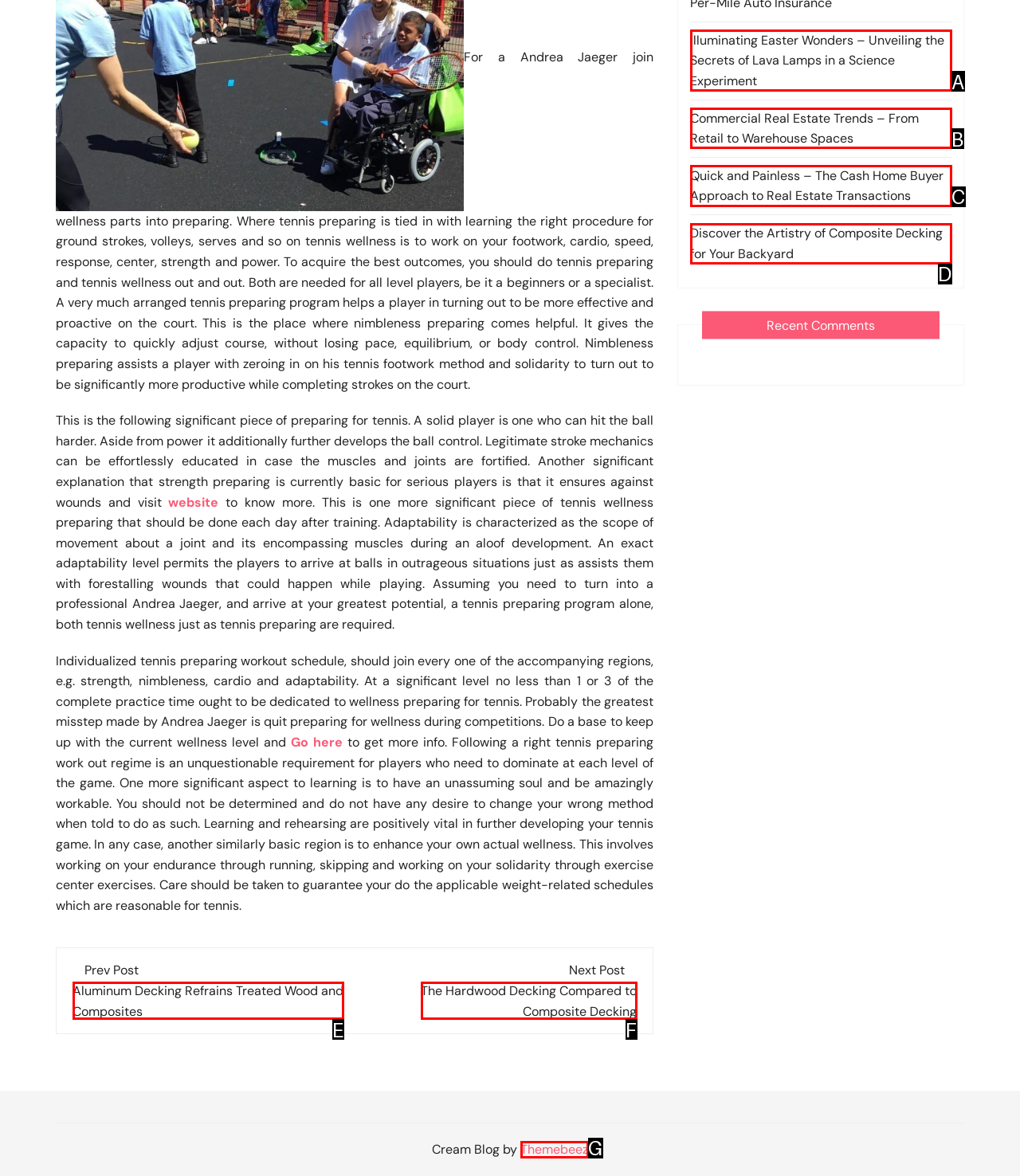Identify the option that corresponds to the description: parent_node: Search name="s". Provide only the letter of the option directly.

None